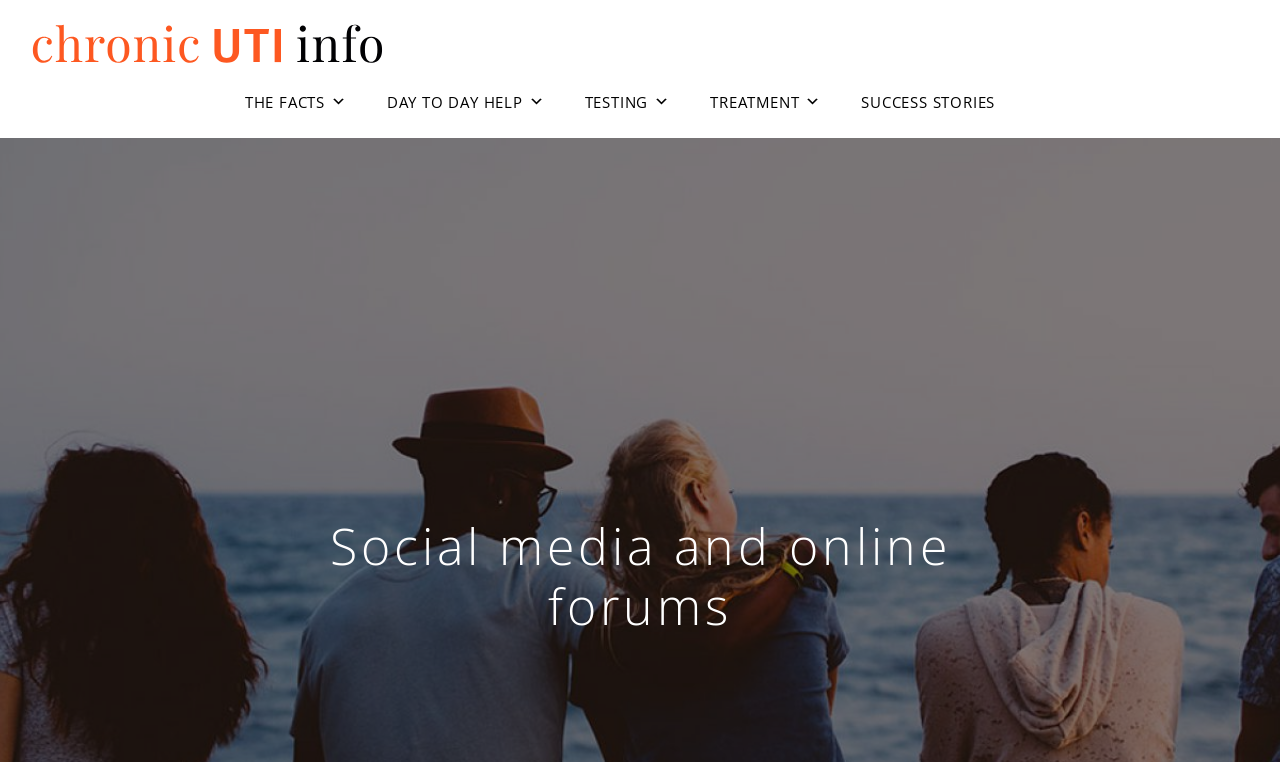How many main menu items are there?
Please provide a single word or phrase in response based on the screenshot.

5